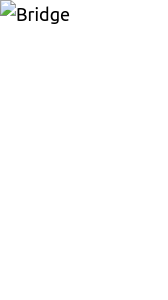Describe the important features and context of the image with as much detail as possible.

This image depicts a wooden bridge, gracefully spanning over one of the tranquil streams in a natural landscape. The structure showcases a rustic charm, with its natural wood tones harmonizing with the surrounding greenery. The bridge serves as a picturesque pathway, offering an inviting transition from one side of the stream to the other. Flanking the scene, lush trees contribute to the serene atmosphere, creating a perfect backdrop for walks or quiet contemplation. This setting captures the beauty of nature, emphasizing the peaceful coexistence of human-made structures and the environment.